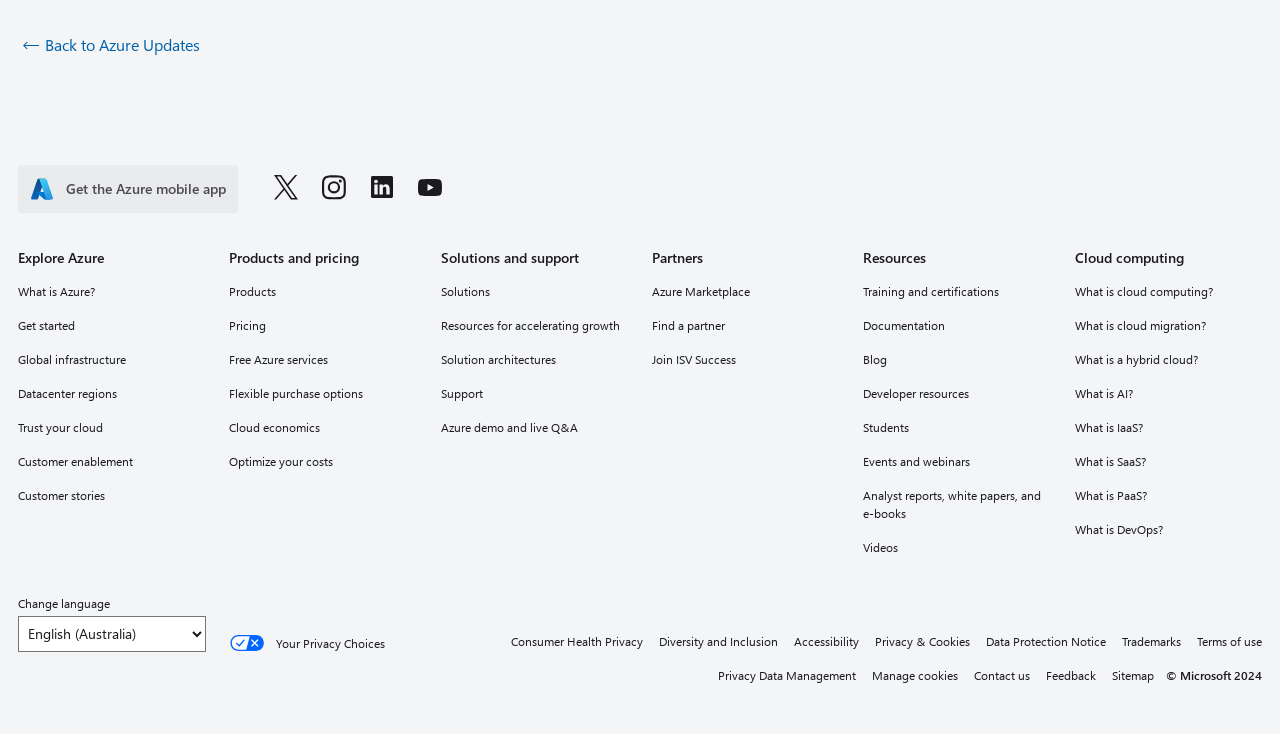Give the bounding box coordinates for the element described by: "Videos".

[0.674, 0.73, 0.821, 0.76]